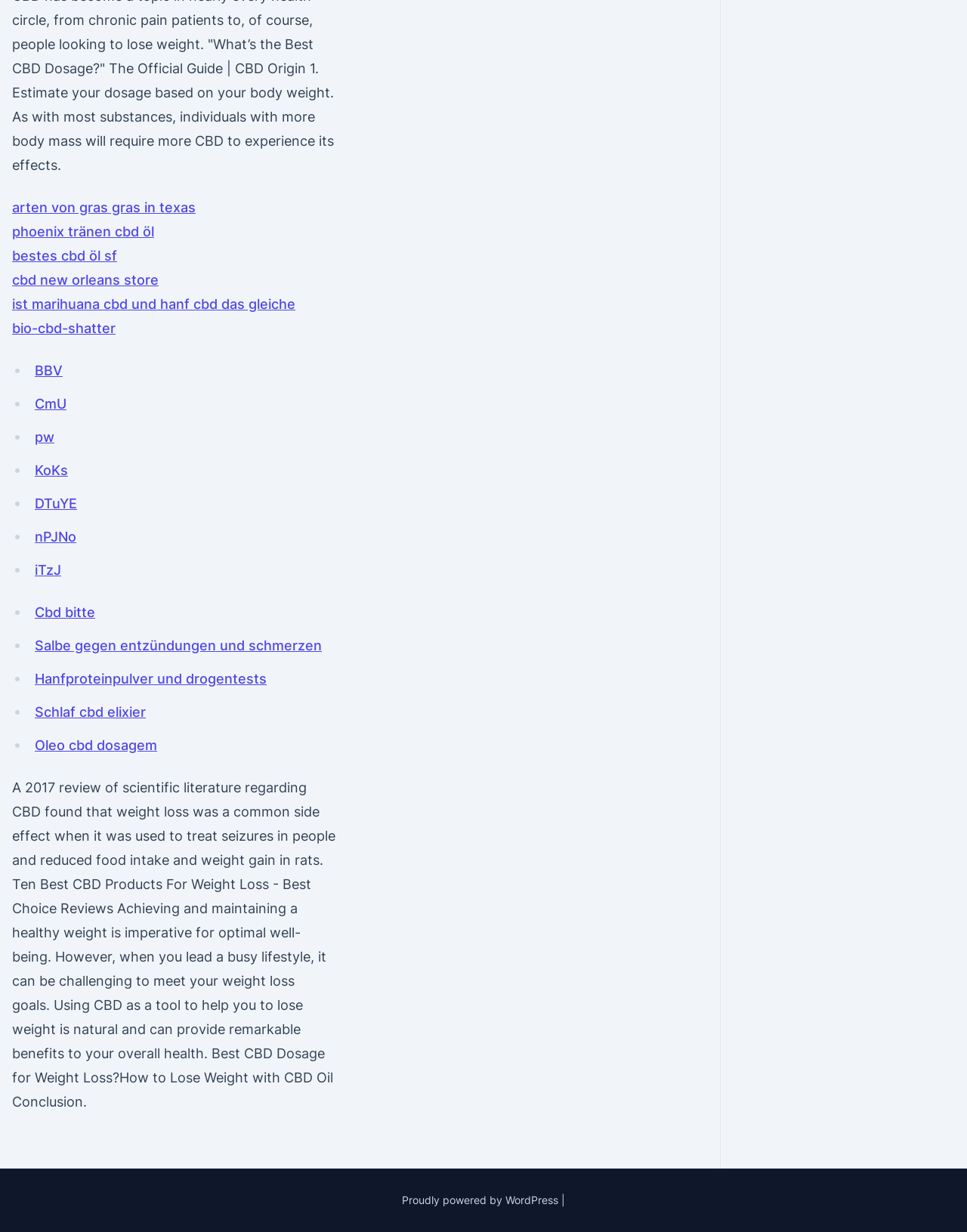Find the bounding box coordinates for the area that should be clicked to accomplish the instruction: "explore the link about CBD shatter".

[0.012, 0.26, 0.12, 0.273]